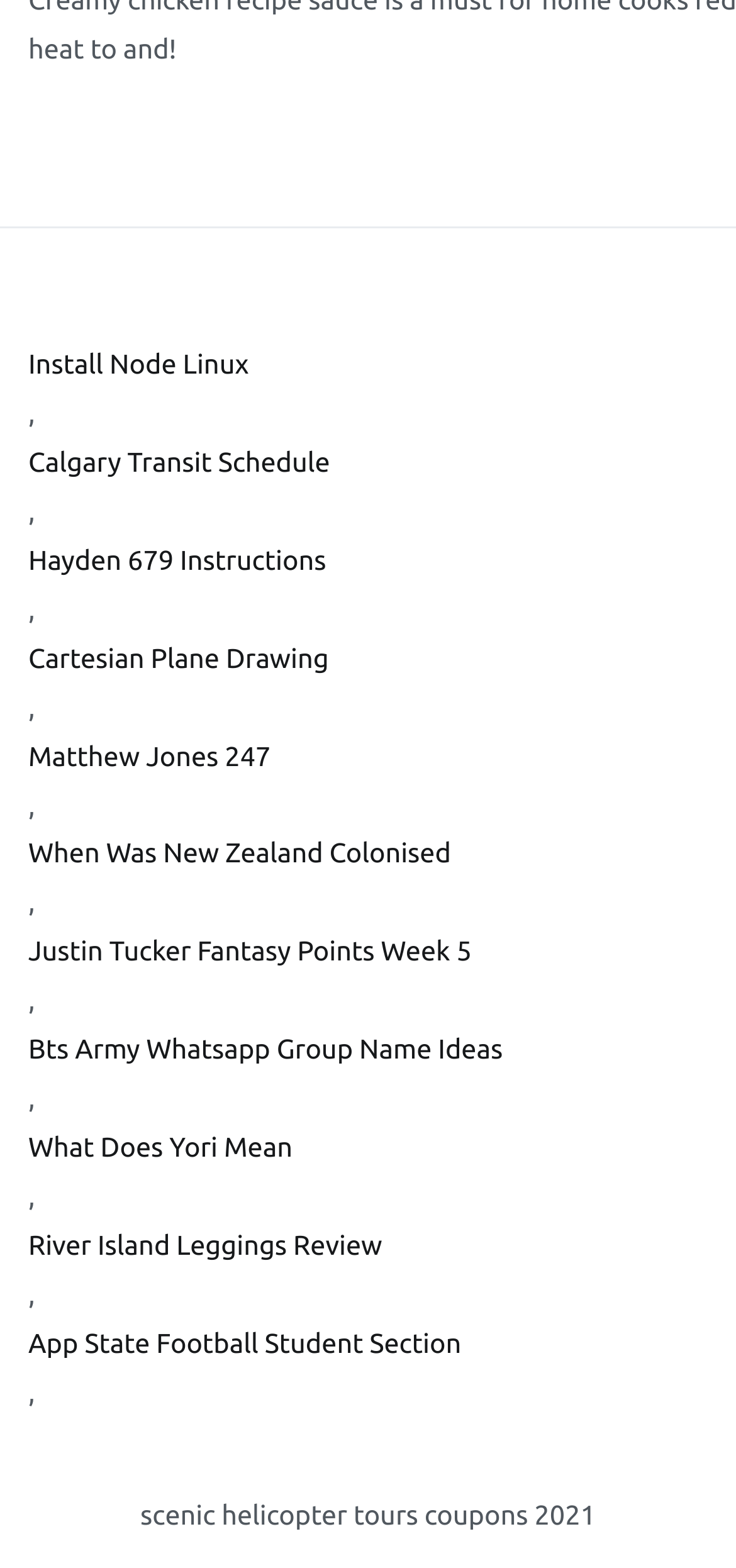What is the text of the last StaticText element?
Based on the image, give a one-word or short phrase answer.

scenic helicopter tours coupons 2021